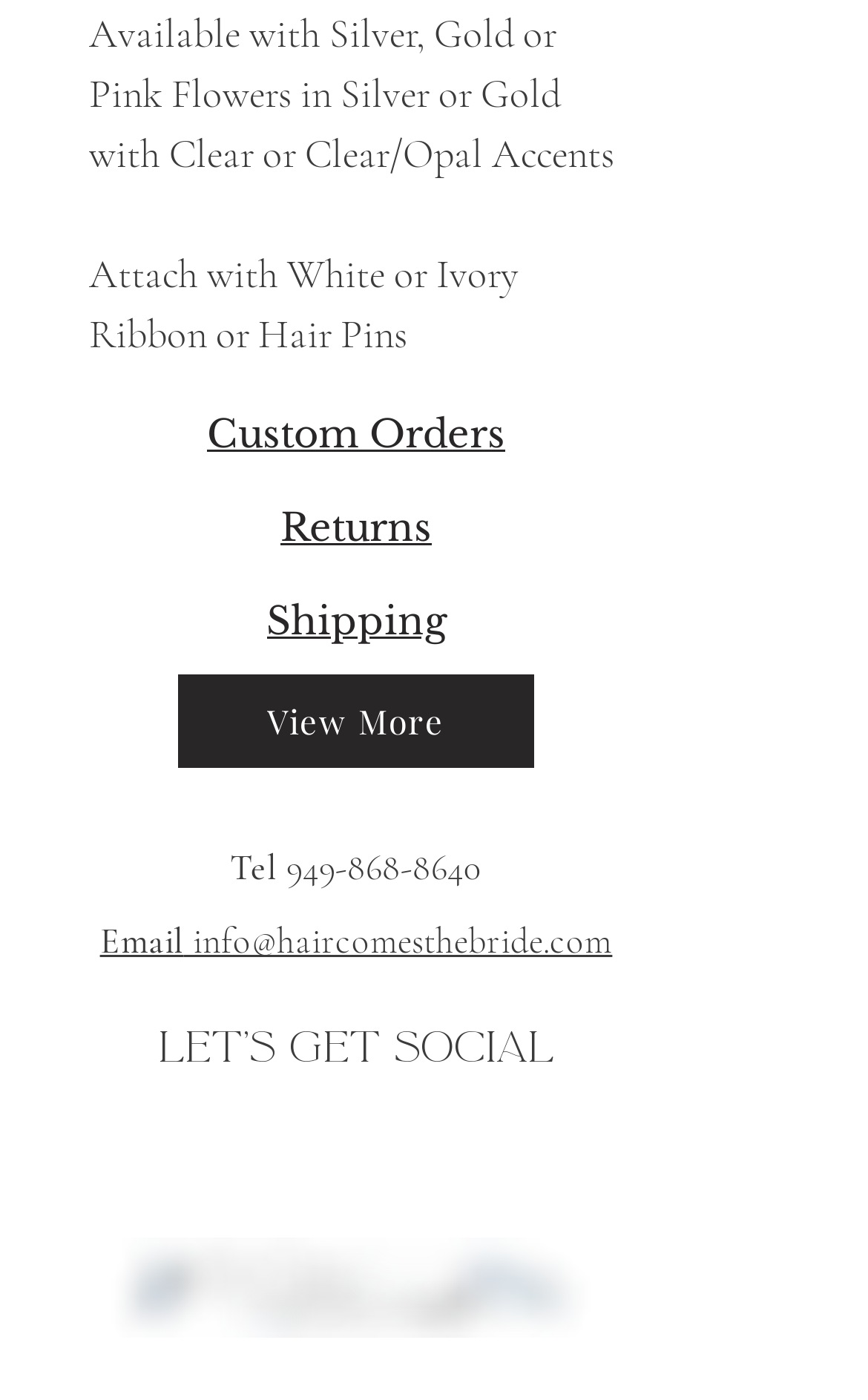Please find the bounding box for the following UI element description. Provide the coordinates in (top-left x, top-left y, bottom-right x, bottom-right y) format, with values between 0 and 1: 949-868-8640

[0.33, 0.604, 0.555, 0.636]